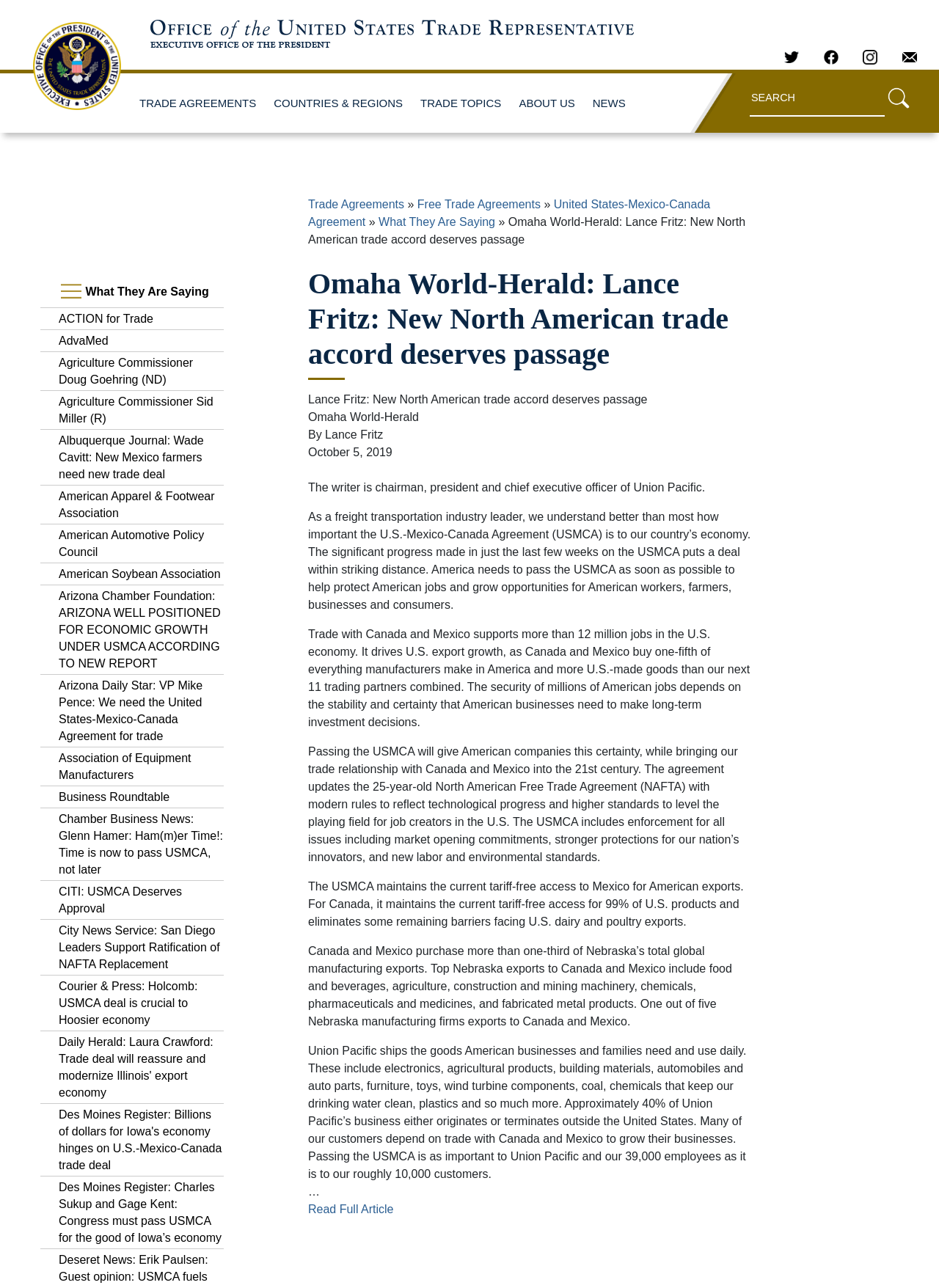Please find the main title text of this webpage.

Omaha World-Herald: Lance Fritz: New North American trade accord deserves passage